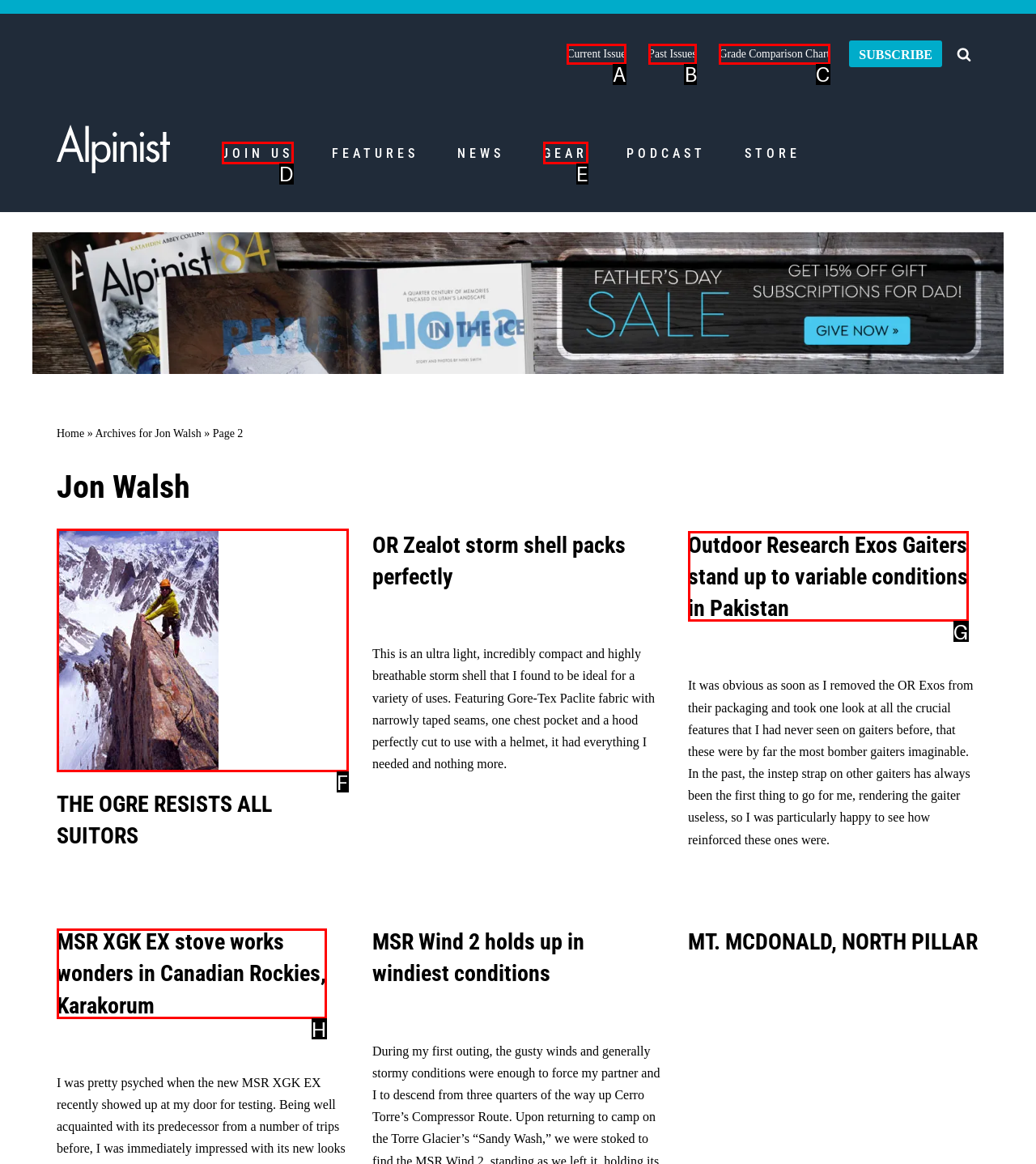Based on the description Join Us, identify the most suitable HTML element from the options. Provide your answer as the corresponding letter.

D